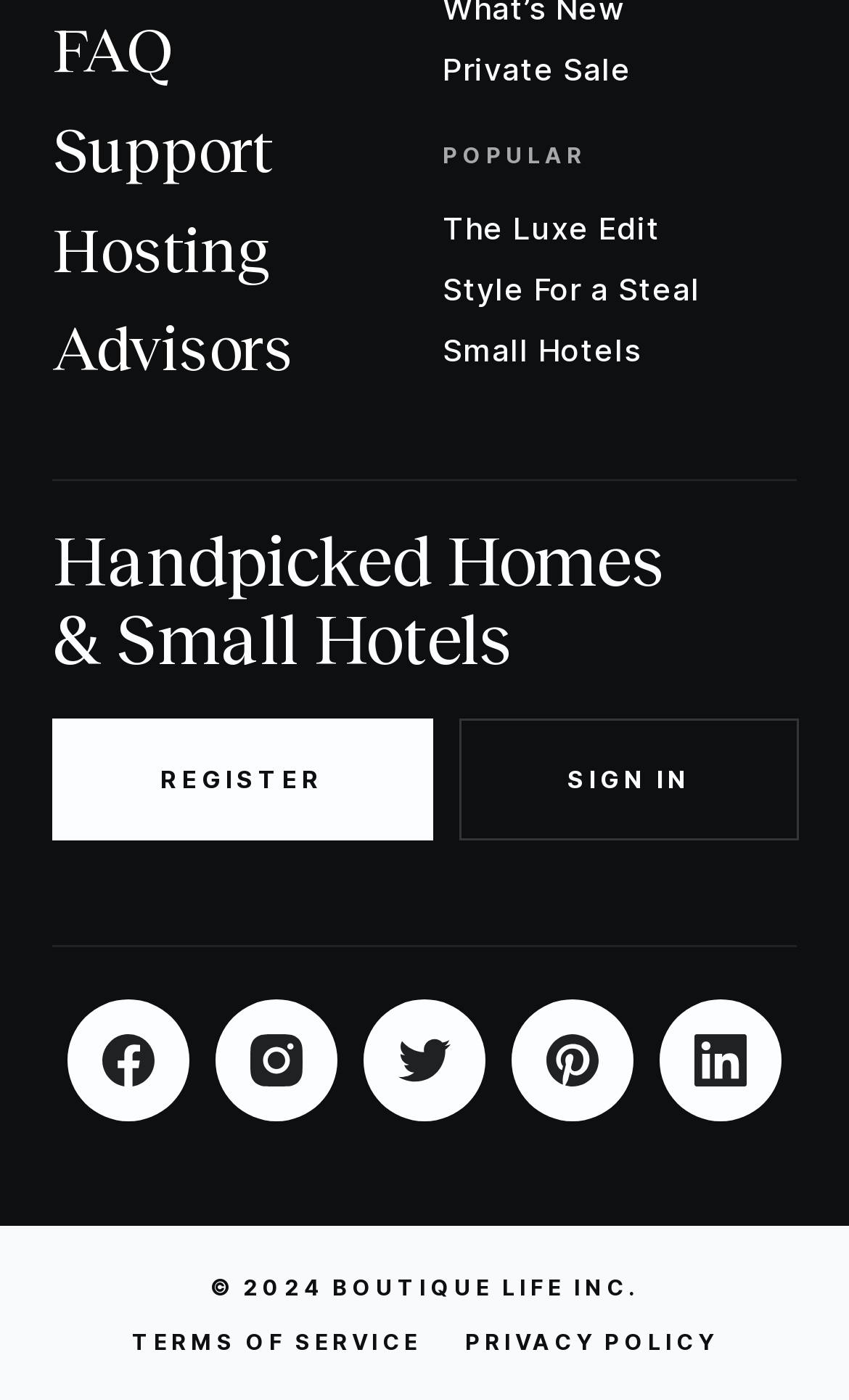Use a single word or phrase to answer this question: 
How many buttons are there on the top left?

2